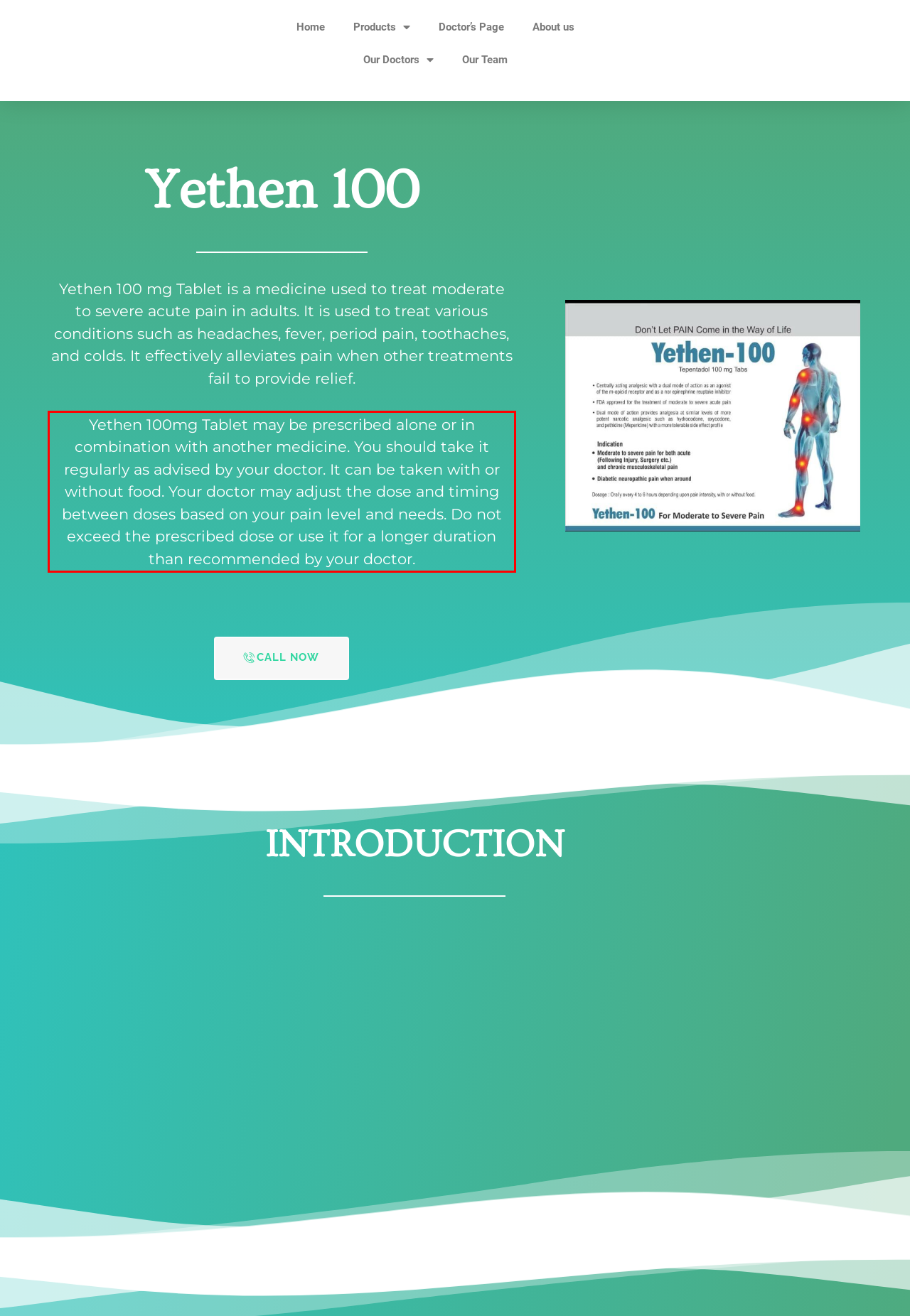You are given a screenshot with a red rectangle. Identify and extract the text within this red bounding box using OCR.

Yethen 100mg Tablet may be prescribed alone or in combination with another medicine. You should take it regularly as advised by your doctor. It can be taken with or without food. Your doctor may adjust the dose and timing between doses based on your pain level and needs. Do not exceed the prescribed dose or use it for a longer duration than recommended by your doctor.